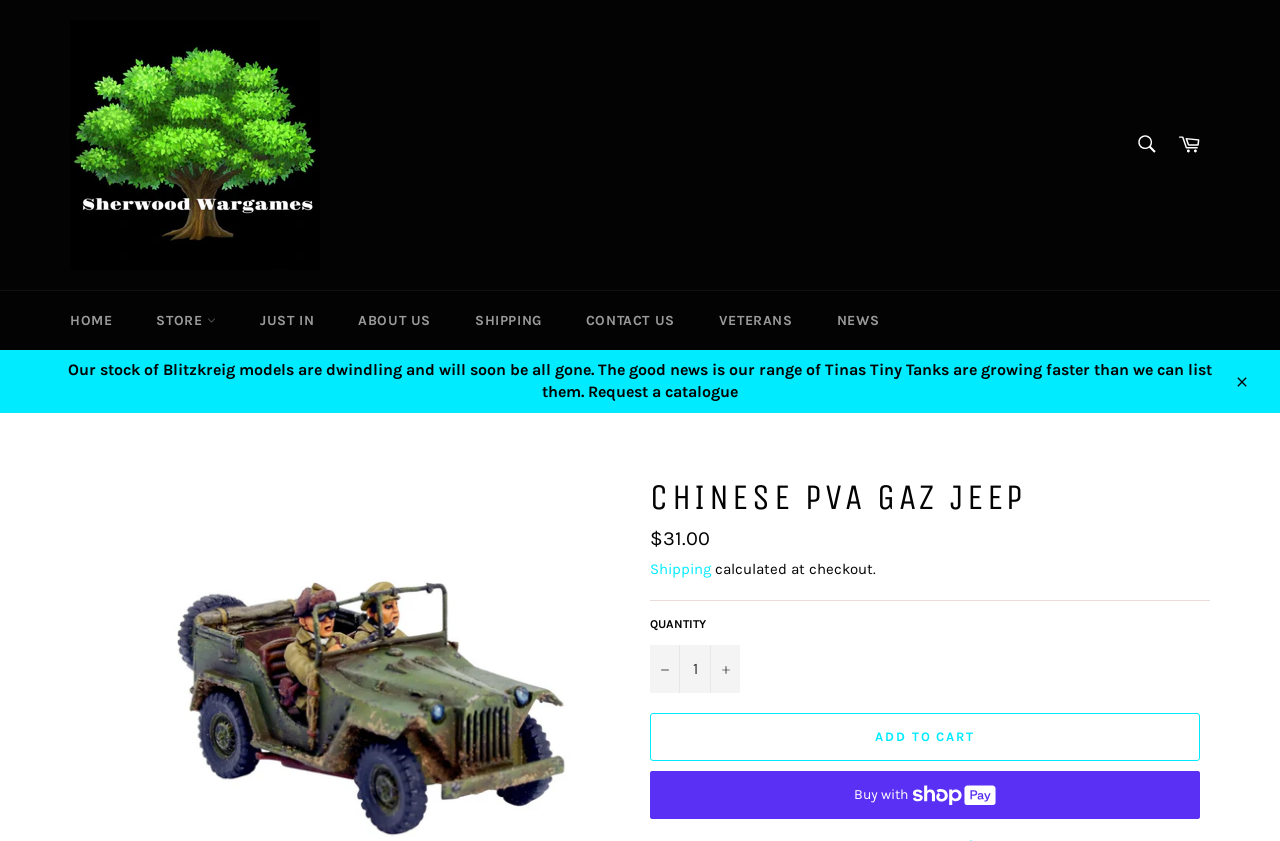Specify the bounding box coordinates of the area to click in order to execute this command: 'Search for something'. The coordinates should consist of four float numbers ranging from 0 to 1, and should be formatted as [left, top, right, bottom].

[0.877, 0.146, 0.912, 0.199]